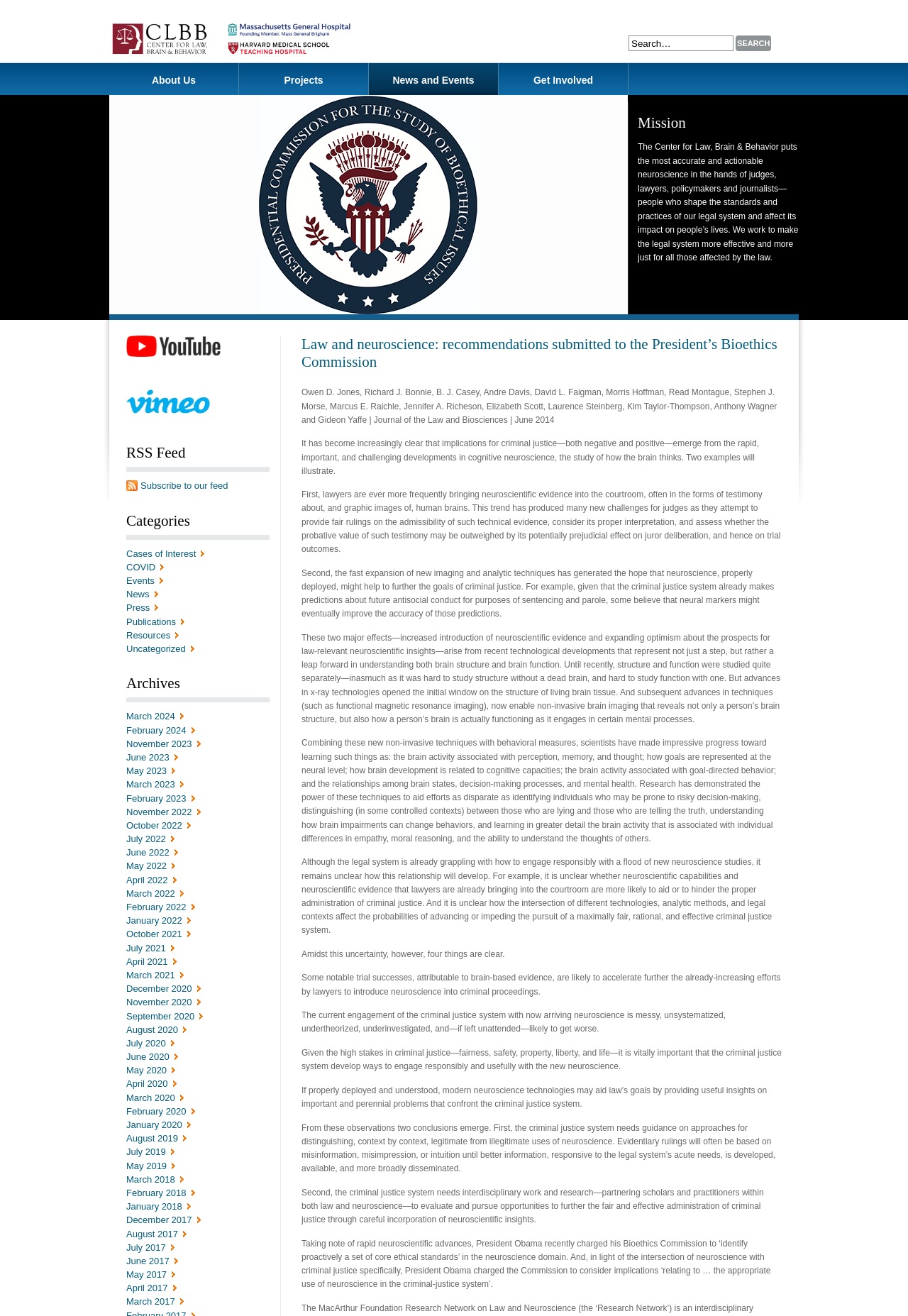Highlight the bounding box coordinates of the element that should be clicked to carry out the following instruction: "read the Mission statement". The coordinates must be given as four float numbers ranging from 0 to 1, i.e., [left, top, right, bottom].

[0.702, 0.088, 0.88, 0.099]